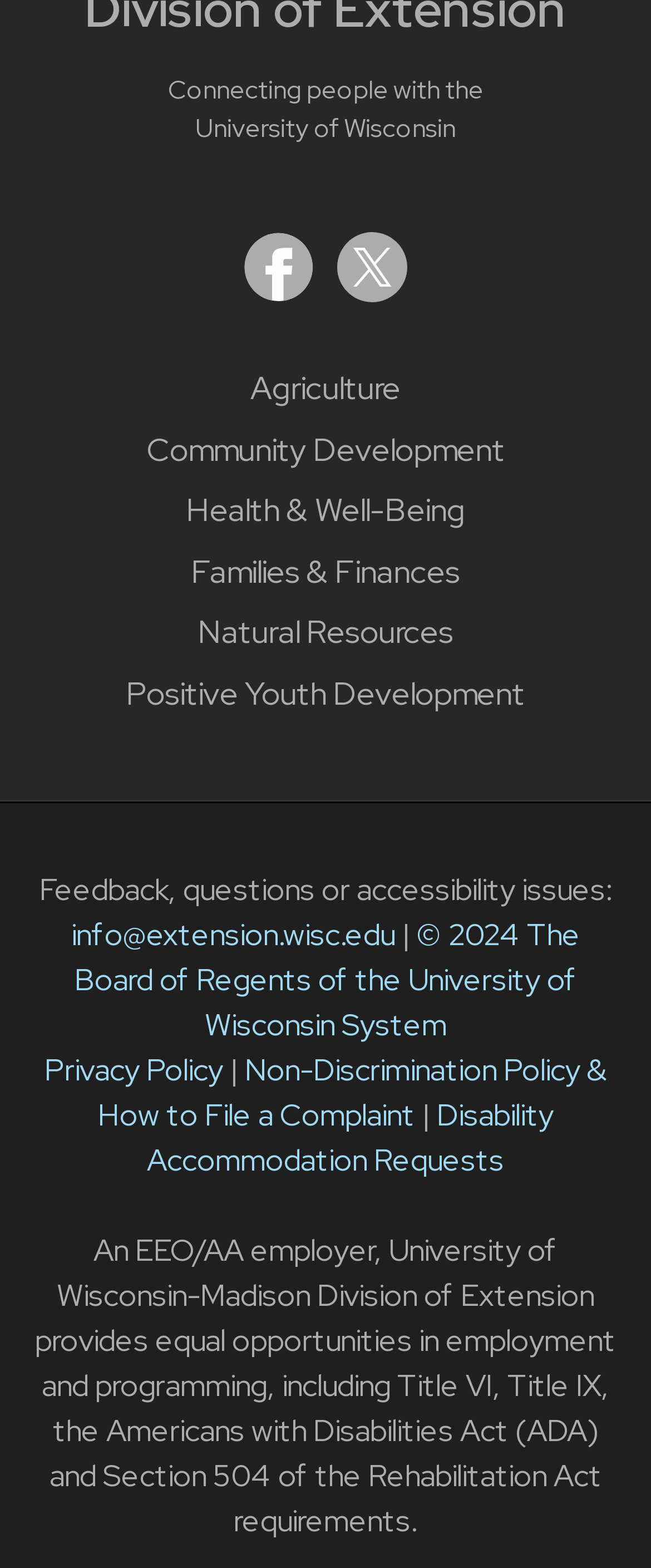Use a single word or phrase to answer the question:
What is the year of copyright?

2024